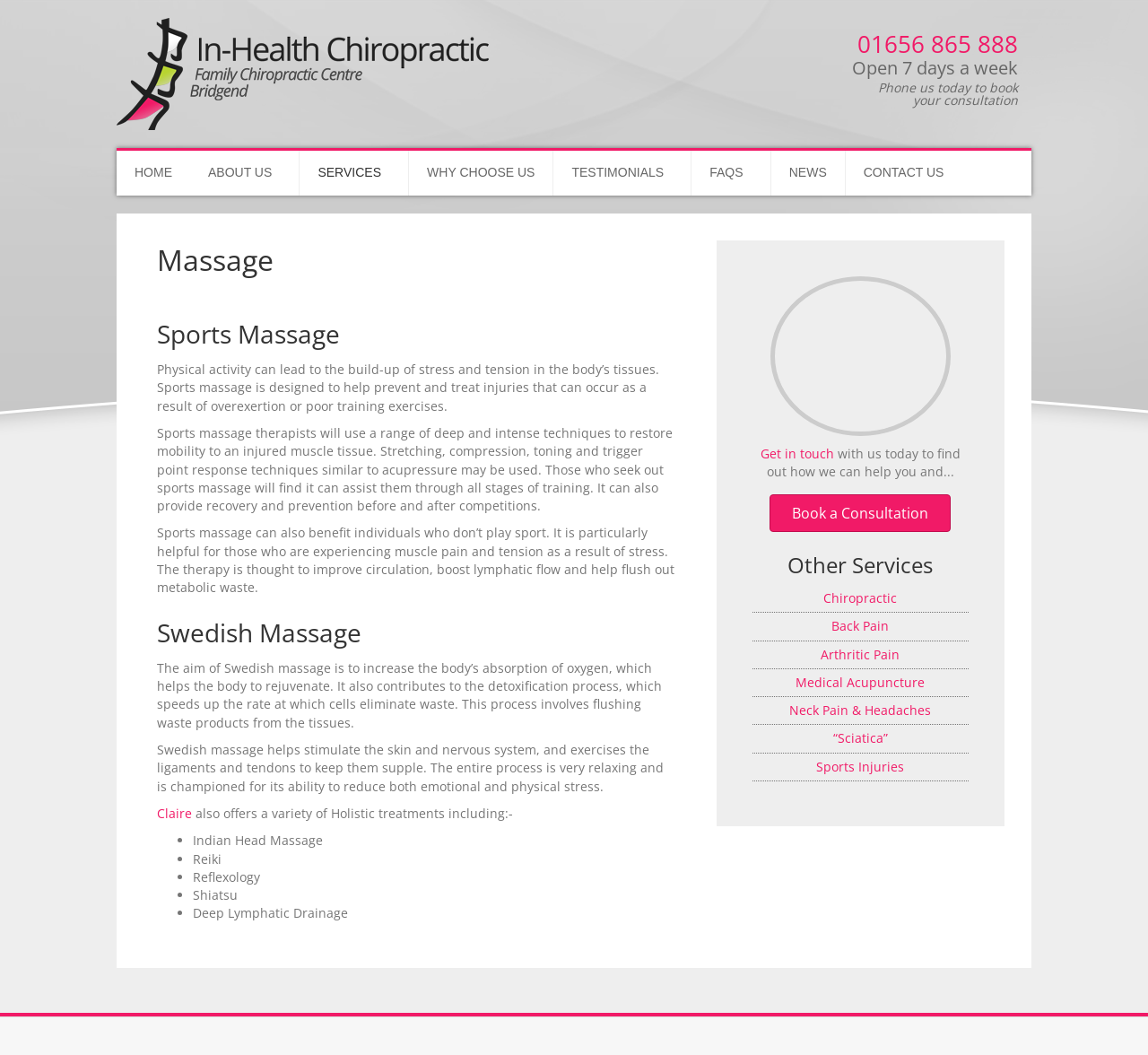What other services are offered besides massage?
Provide an in-depth answer to the question, covering all aspects.

I found the other services offered by looking at the section with the heading 'Other Services'. It lists several services, including Chiropractic, Back Pain, Arthritic Pain, and more.